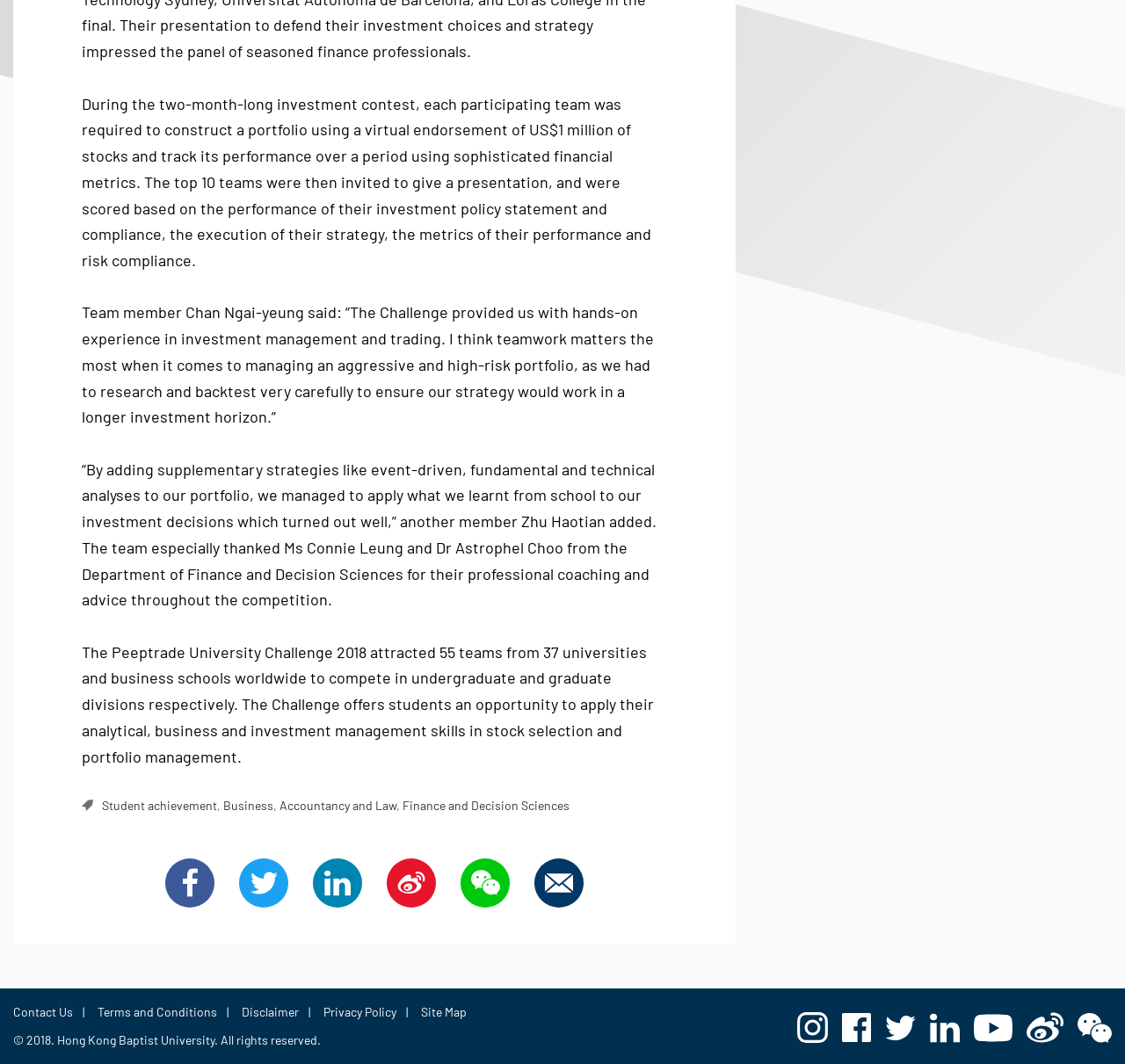Use a single word or phrase to answer this question: 
What is the Peeptrade University Challenge about?

Stock selection and portfolio management